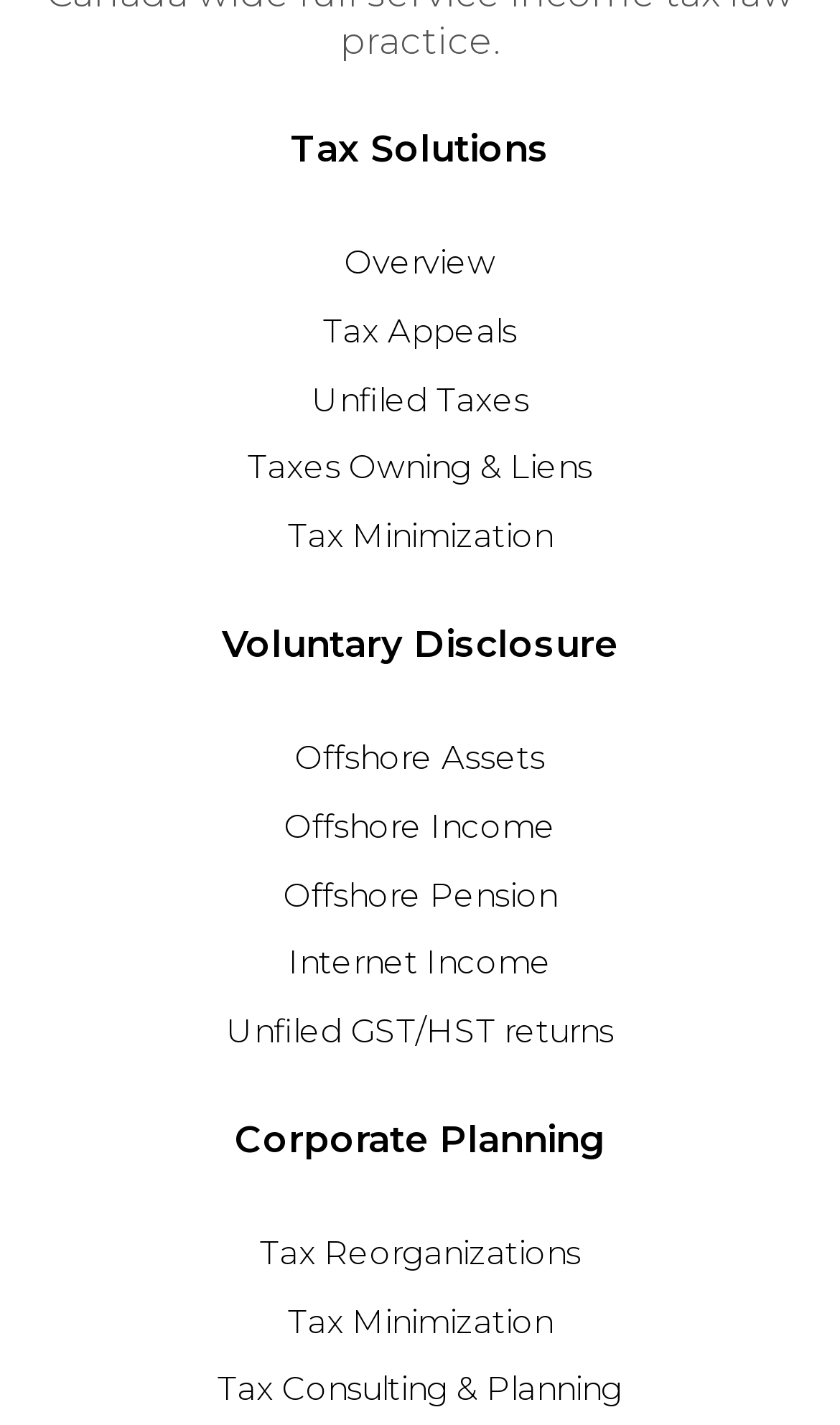What is the first link under the 'Tax Solutions' category?
Please provide a single word or phrase as your answer based on the image.

Overview